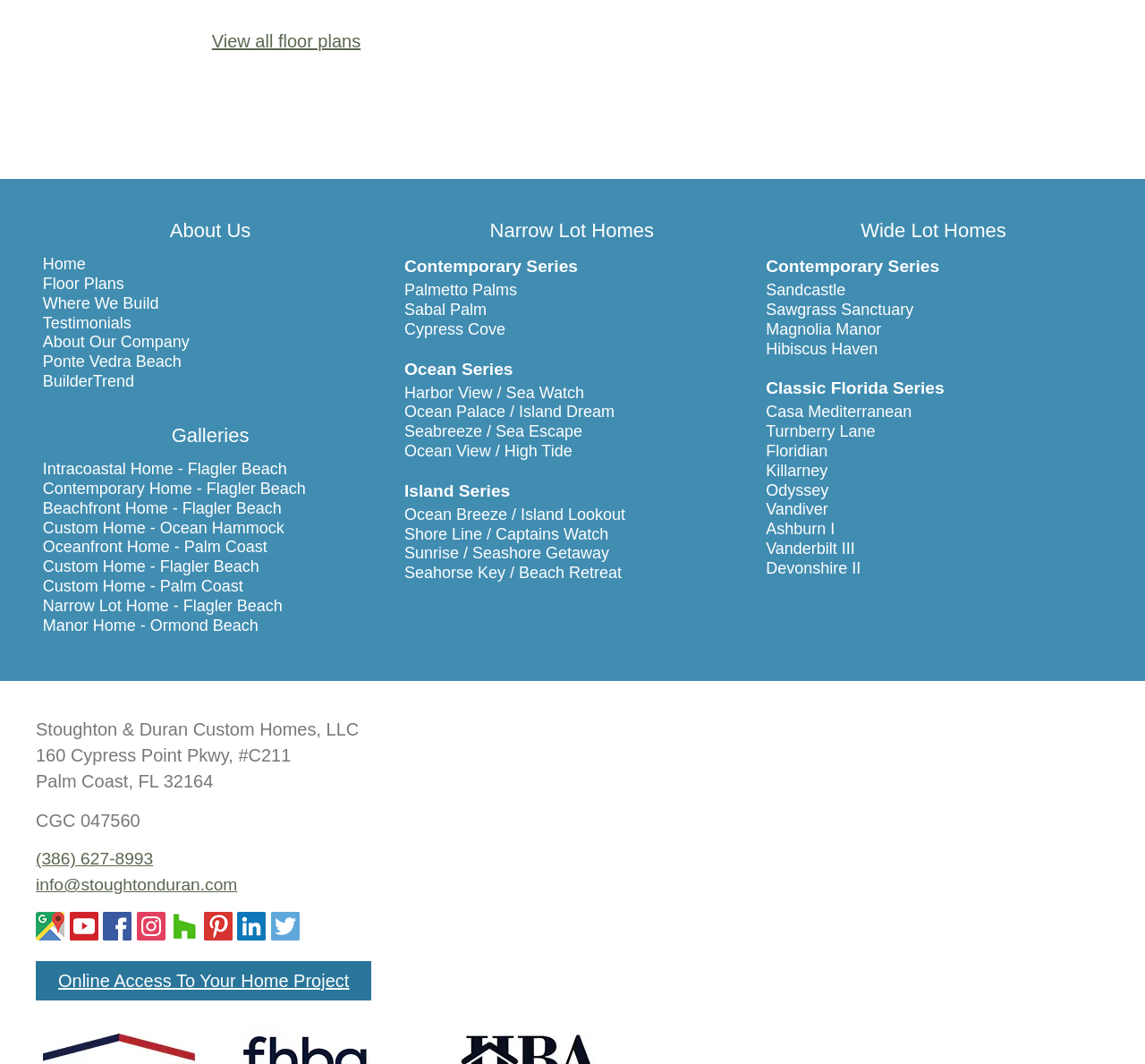Please give a succinct answer to the question in one word or phrase:
What is the phone number?

(386) 627-8993